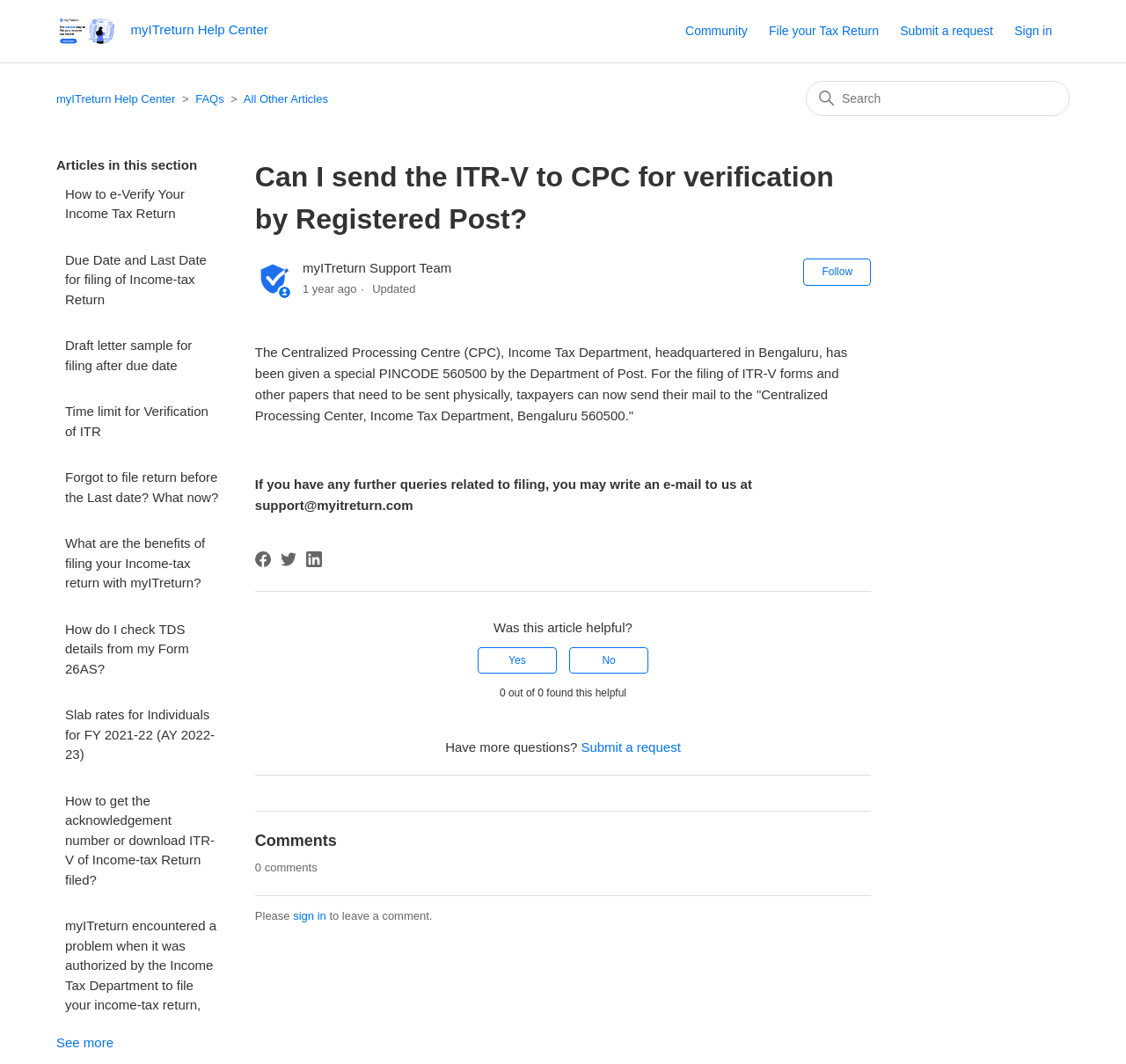From the screenshot, find the bounding box of the UI element matching this description: "myITreturn Help Center". Supply the bounding box coordinates in the form [left, top, right, bottom], each a float between 0 and 1.

[0.05, 0.087, 0.156, 0.099]